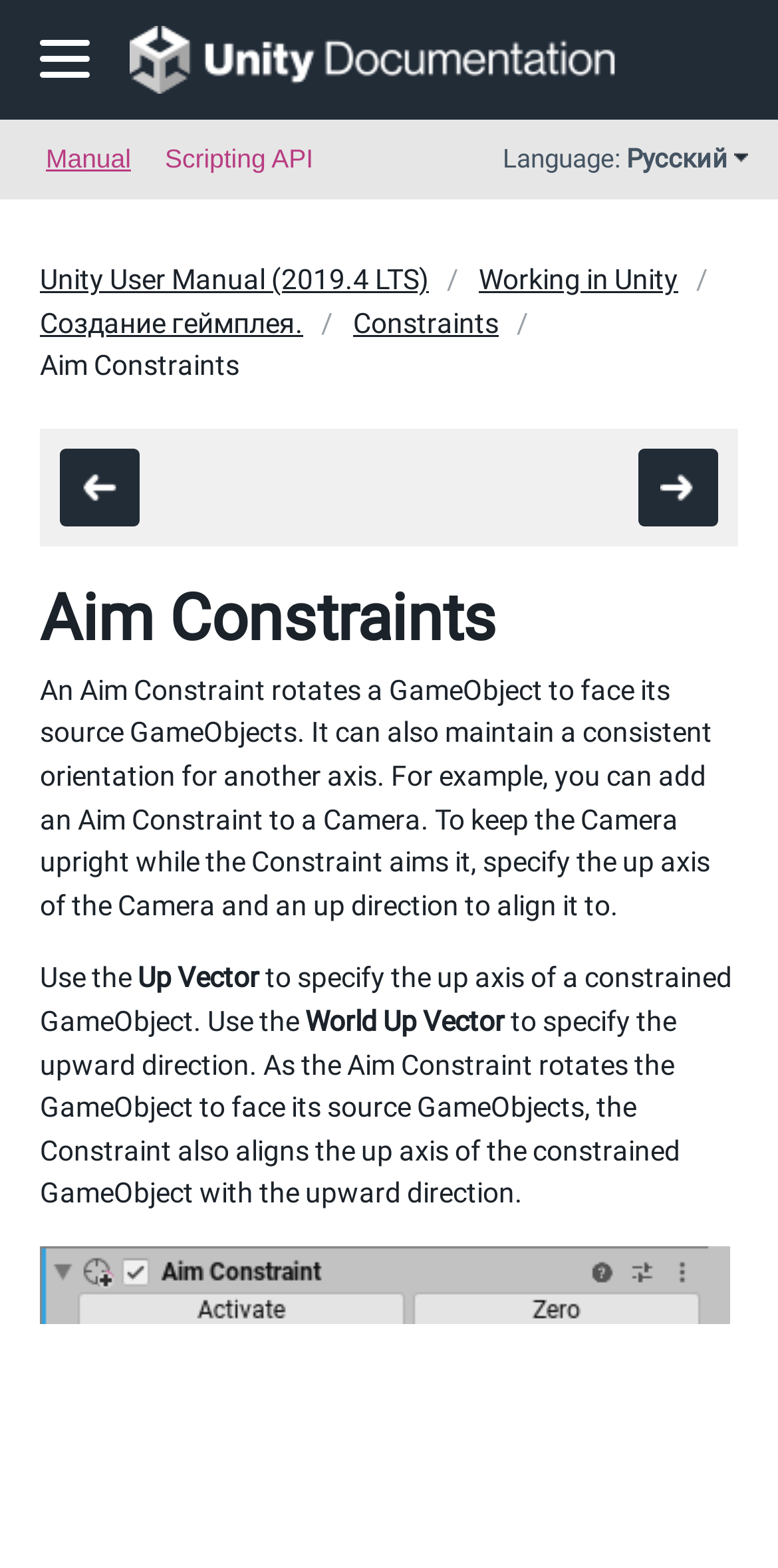Determine the bounding box coordinates for the HTML element described here: "Working in Unity".

[0.615, 0.165, 0.872, 0.193]